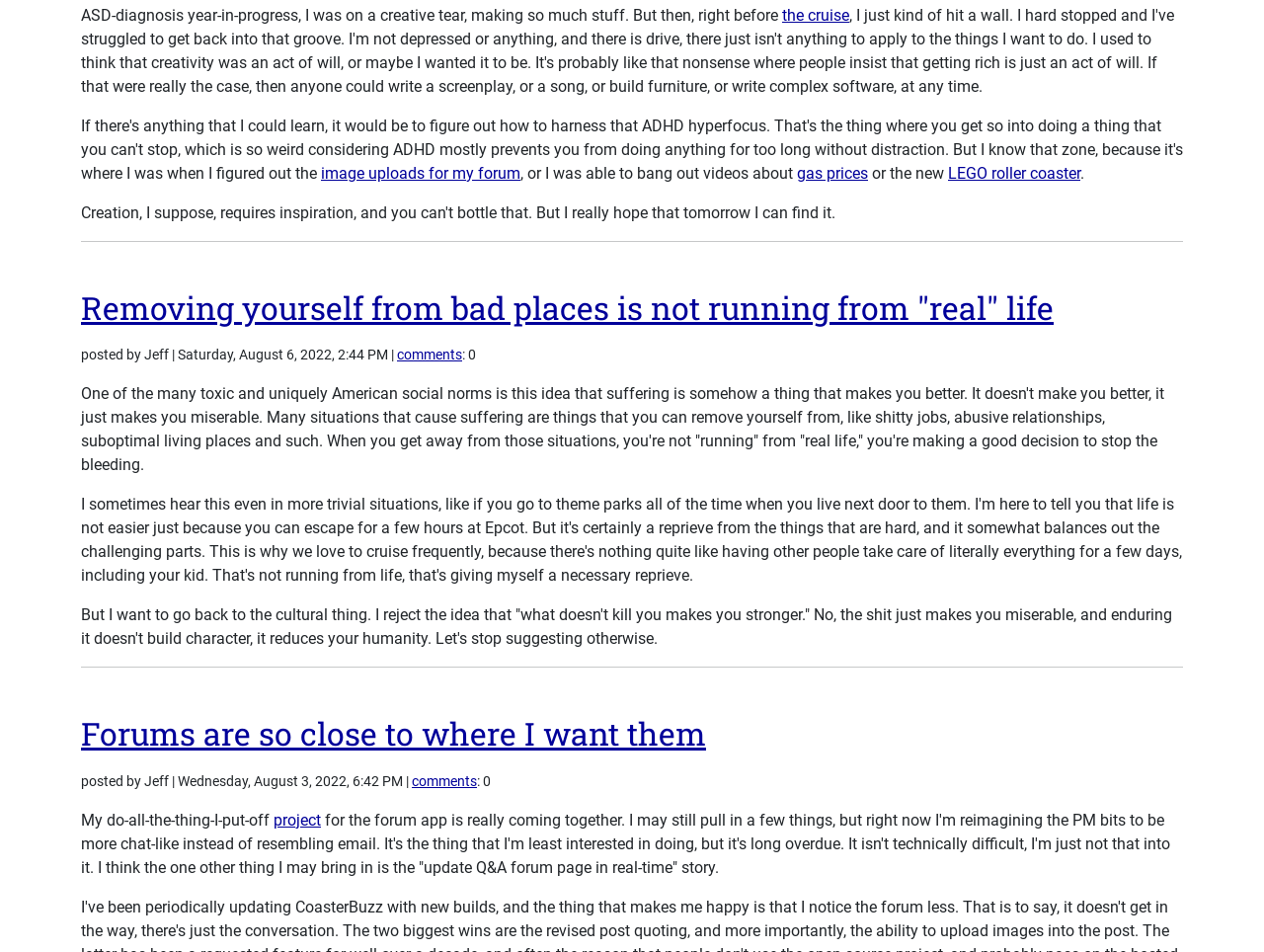What is the date of the first blog post?
Provide a one-word or short-phrase answer based on the image.

Saturday, August 6, 2022